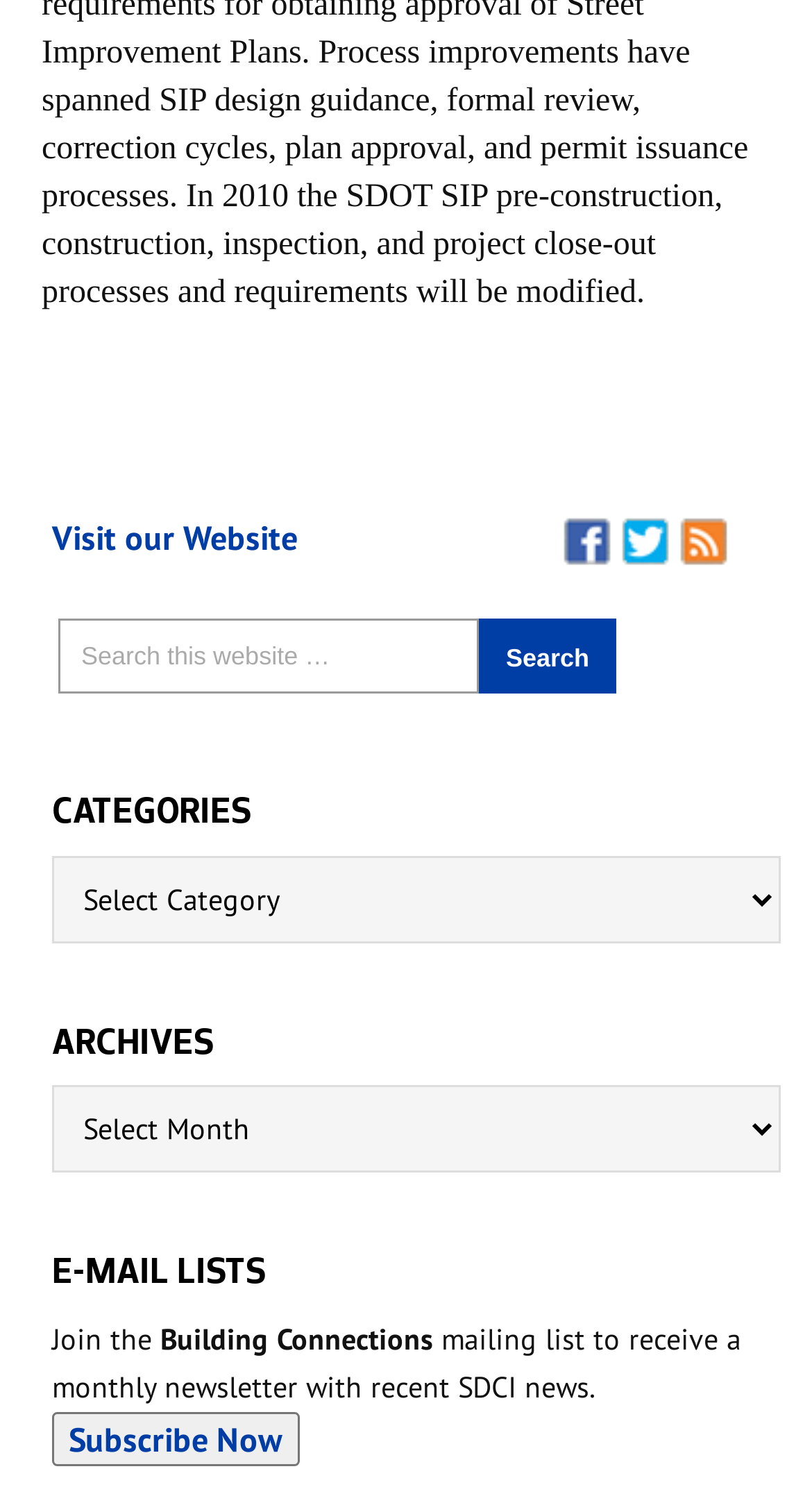What is the purpose of the RSS Feed link?
Look at the image and answer the question using a single word or phrase.

Get updates